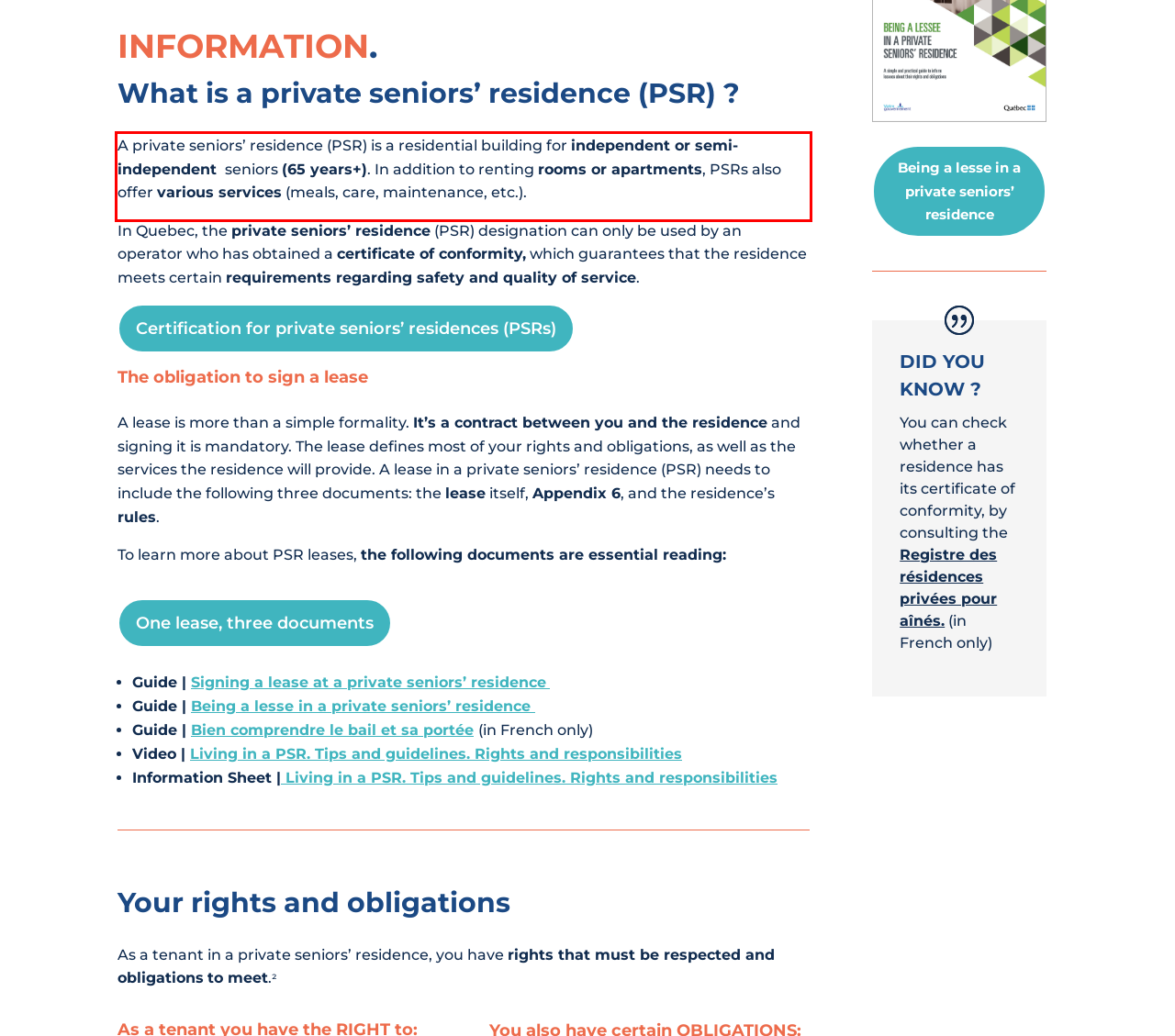You are given a screenshot of a webpage with a UI element highlighted by a red bounding box. Please perform OCR on the text content within this red bounding box.

A private seniors’ residence (PSR) is a residential building for independent or semi-independent seniors (65 years+). In addition to renting rooms or apartments, PSRs also offer various services (meals, care, maintenance, etc.).